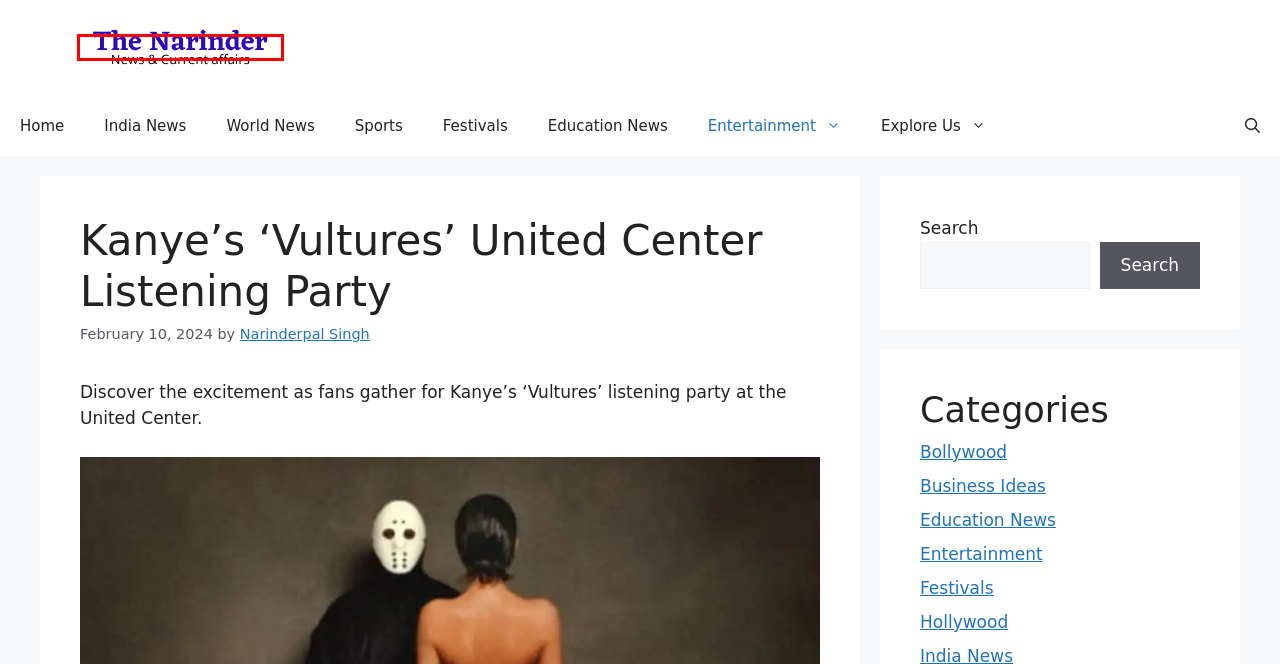You see a screenshot of a webpage with a red bounding box surrounding an element. Pick the webpage description that most accurately represents the new webpage after interacting with the element in the red bounding box. The options are:
A. Festivals | The Narinder
B. India News | The Narinder
C. Hollywood | The Narinder
D. Entertainment | The Narinder
E. Business Ideas | The Narinder
F. Sports | The Narinder
G. Bollywood | The Narinder
H. News & Current Affairs | The Narinder

H